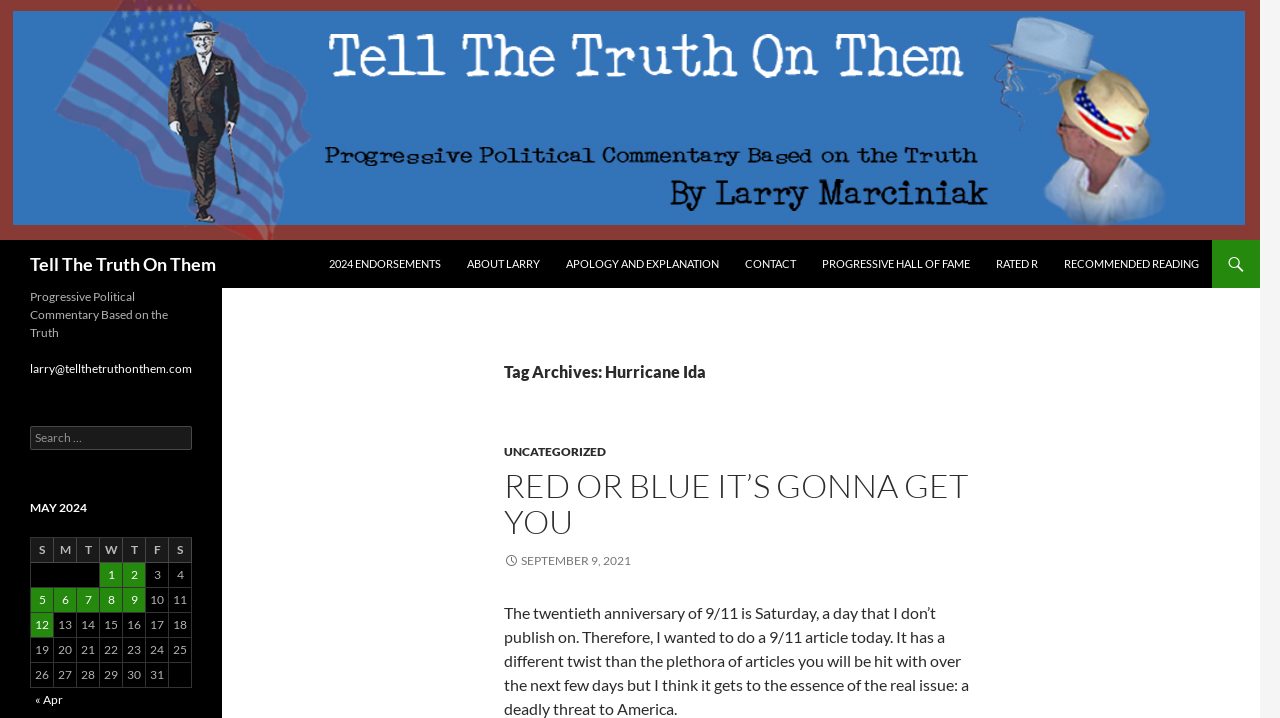Write a detailed summary of the webpage, including text, images, and layout.

The webpage is about Hurricane Ida and features a blog-style layout with various sections and links. At the top, there is a header with the title "Hurricane Ida | Tell The Truth On Them" and a logo image. Below the header, there are several links, including "Search", "SKIP TO CONTENT", and a navigation menu with options like "2024 ENDORSEMENTS", "ABOUT LARRY", and "CONTACT".

The main content area is divided into two sections. The left section has a heading "Tag Archives: Hurricane Ida" and features a series of links and articles related to Hurricane Ida. The first article is titled "RED OR BLUE IT’S GONNA GET YOU" and has a publication date of September 9, 2021. Below the article, there is a paragraph of text discussing the anniversary of 9/11 and the author's decision to publish an article on the topic.

The right section has a heading "Progressive Political Commentary Based on the Truth" and features a search bar, a table with a calendar for May 2024, and several links to articles published in May 2024. The table has seven columns, each representing a day of the week, and several rows, each representing a date in May 2024. Each cell in the table contains a link to an article published on that date.

Throughout the webpage, there are several links to other articles, categories, and tags, as well as a search function to help users find specific content. The overall layout is organized and easy to navigate, with clear headings and concise text.